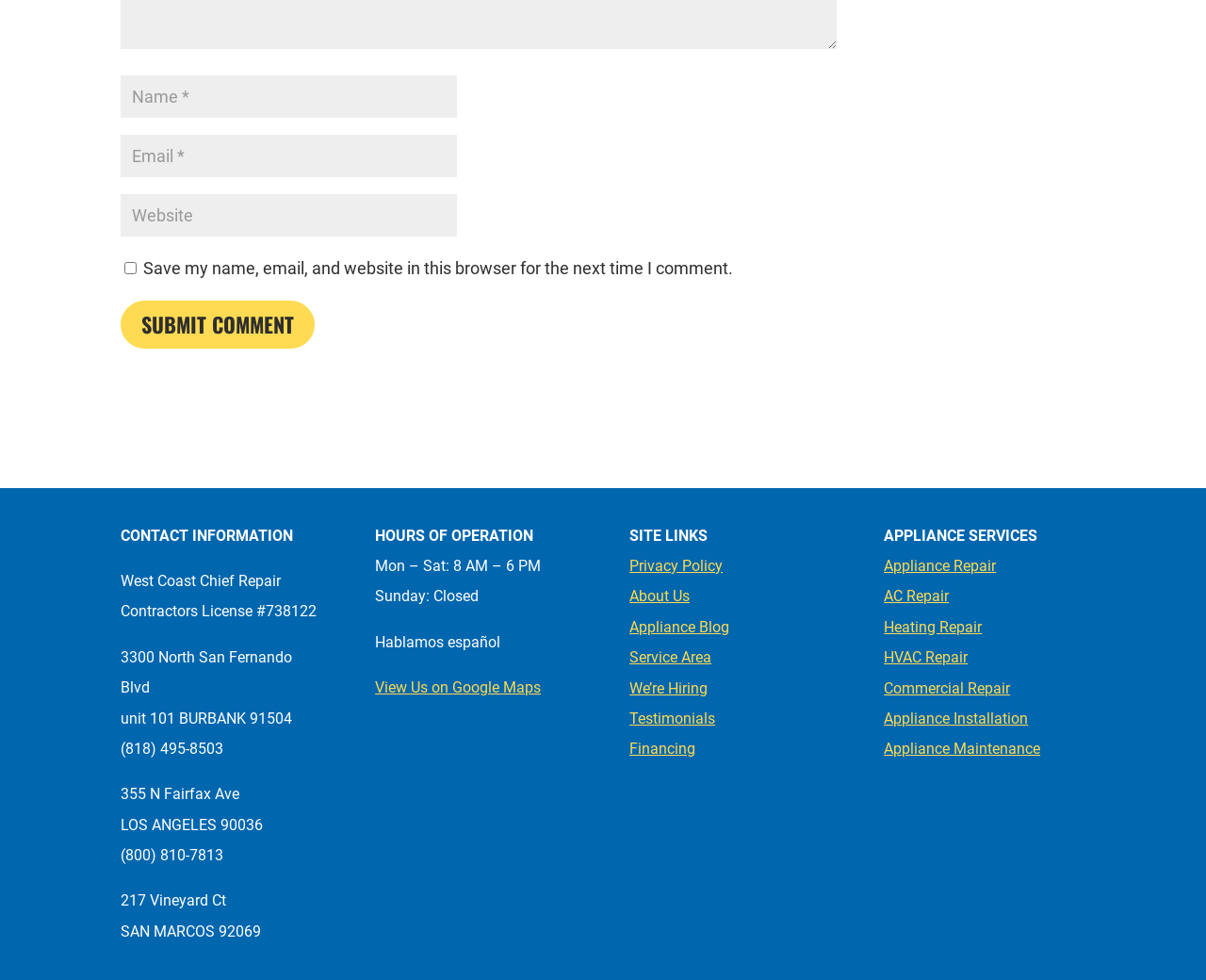Identify the bounding box coordinates of the region that should be clicked to execute the following instruction: "Get appliance repair services".

[0.733, 0.568, 0.826, 0.586]